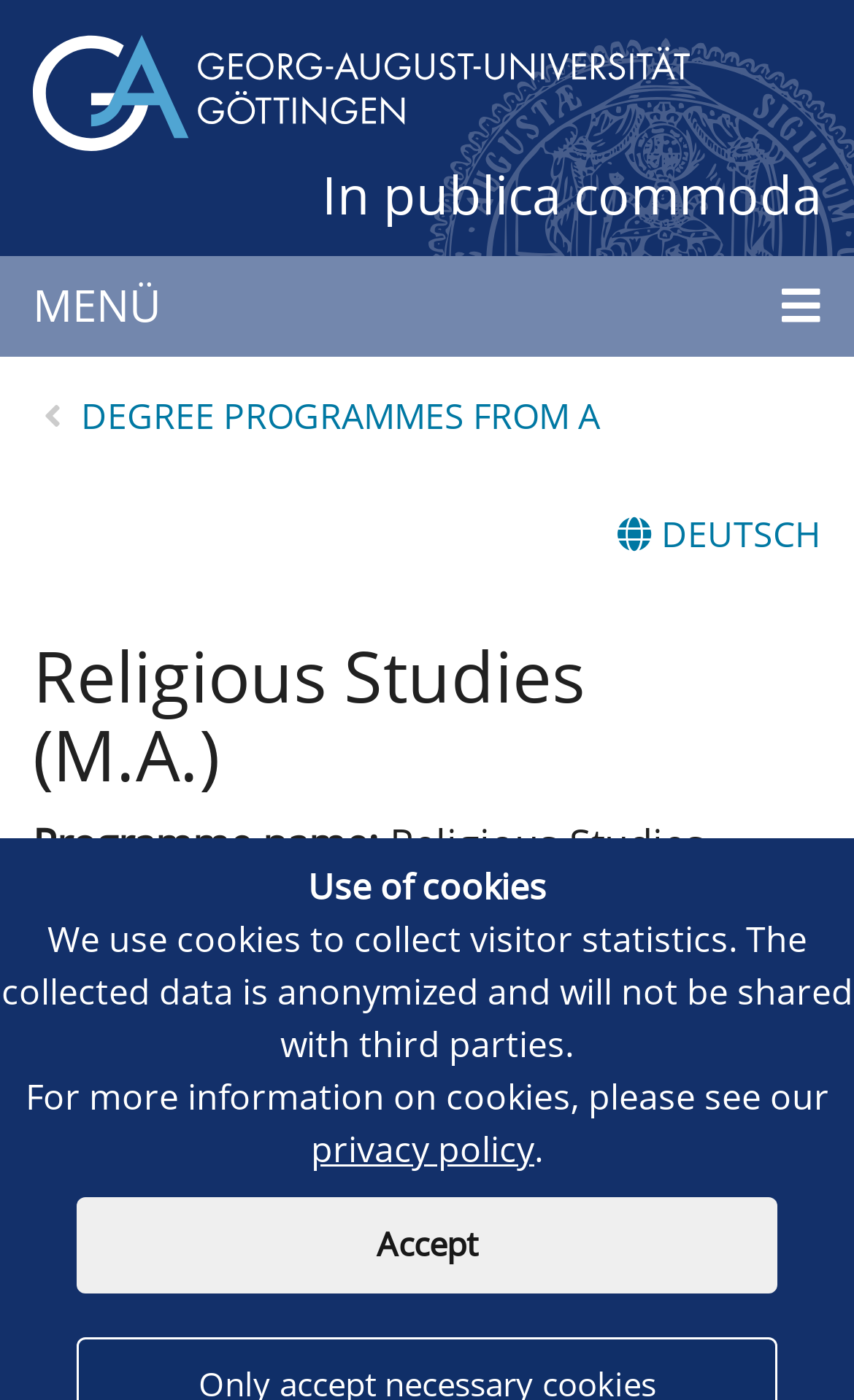Could you highlight the region that needs to be clicked to execute the instruction: "Search with internal search engine"?

[0.062, 0.163, 0.095, 0.183]